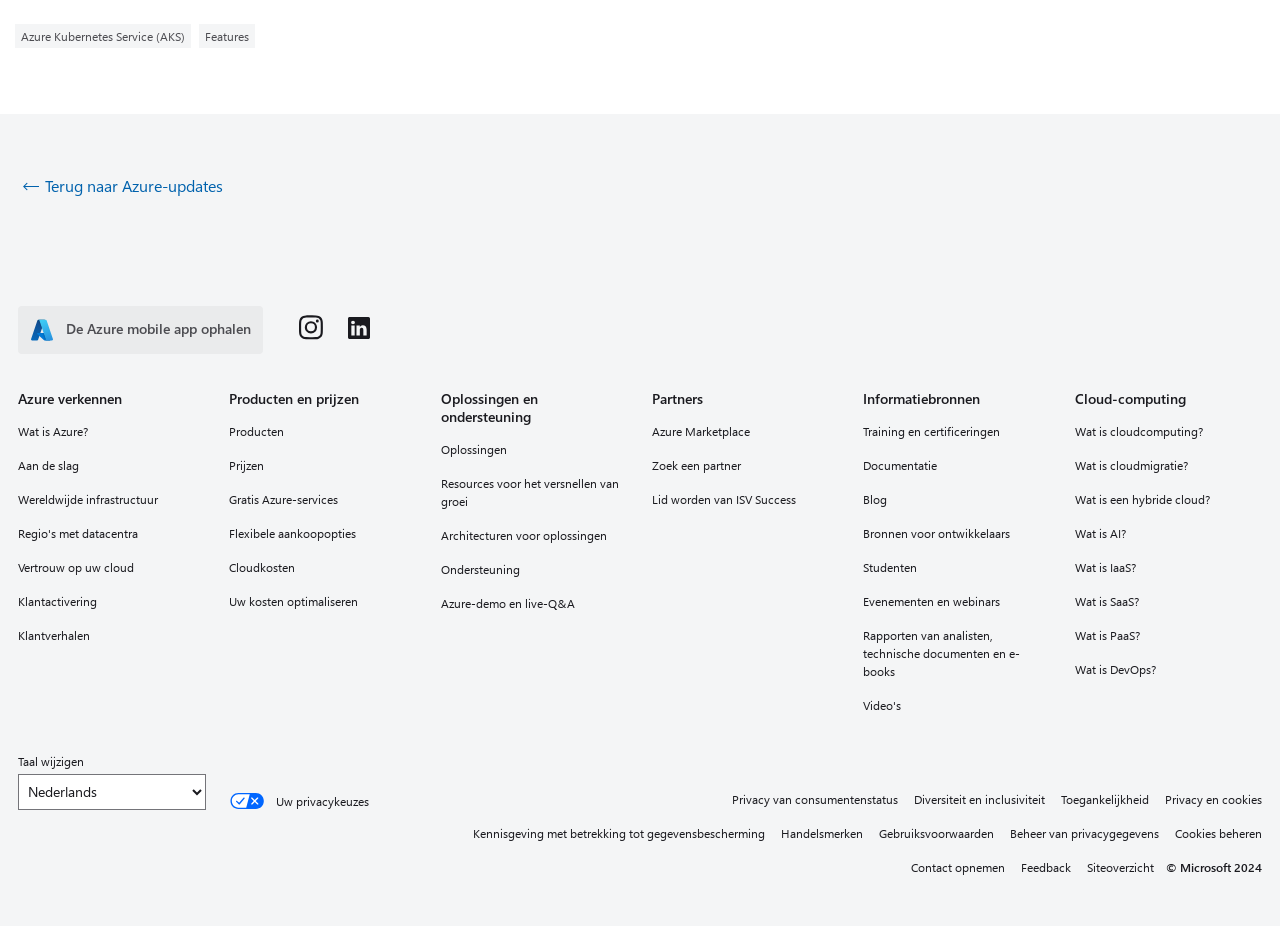Given the element description Zoek een partner, specify the bounding box coordinates of the corresponding UI element in the format (top-left x, top-left y, bottom-right x, bottom-right y). All values must be between 0 and 1.

[0.509, 0.49, 0.656, 0.514]